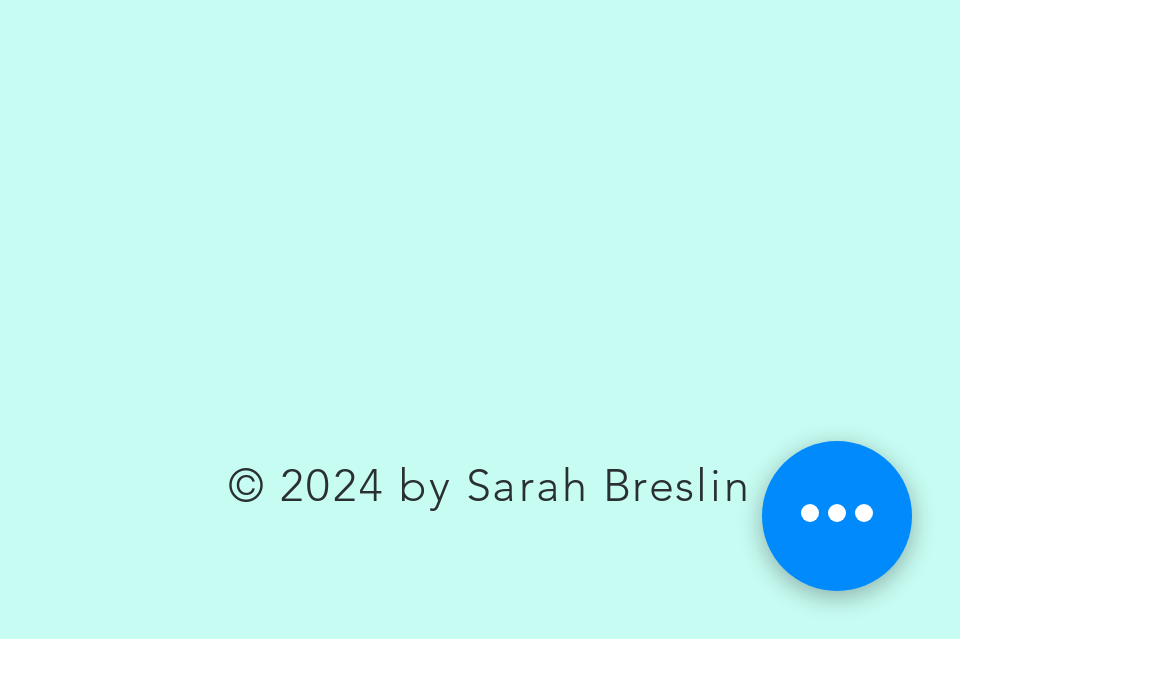Identify the bounding box for the element characterized by the following description: "aria-label="Quick actions"".

[0.651, 0.631, 0.779, 0.845]